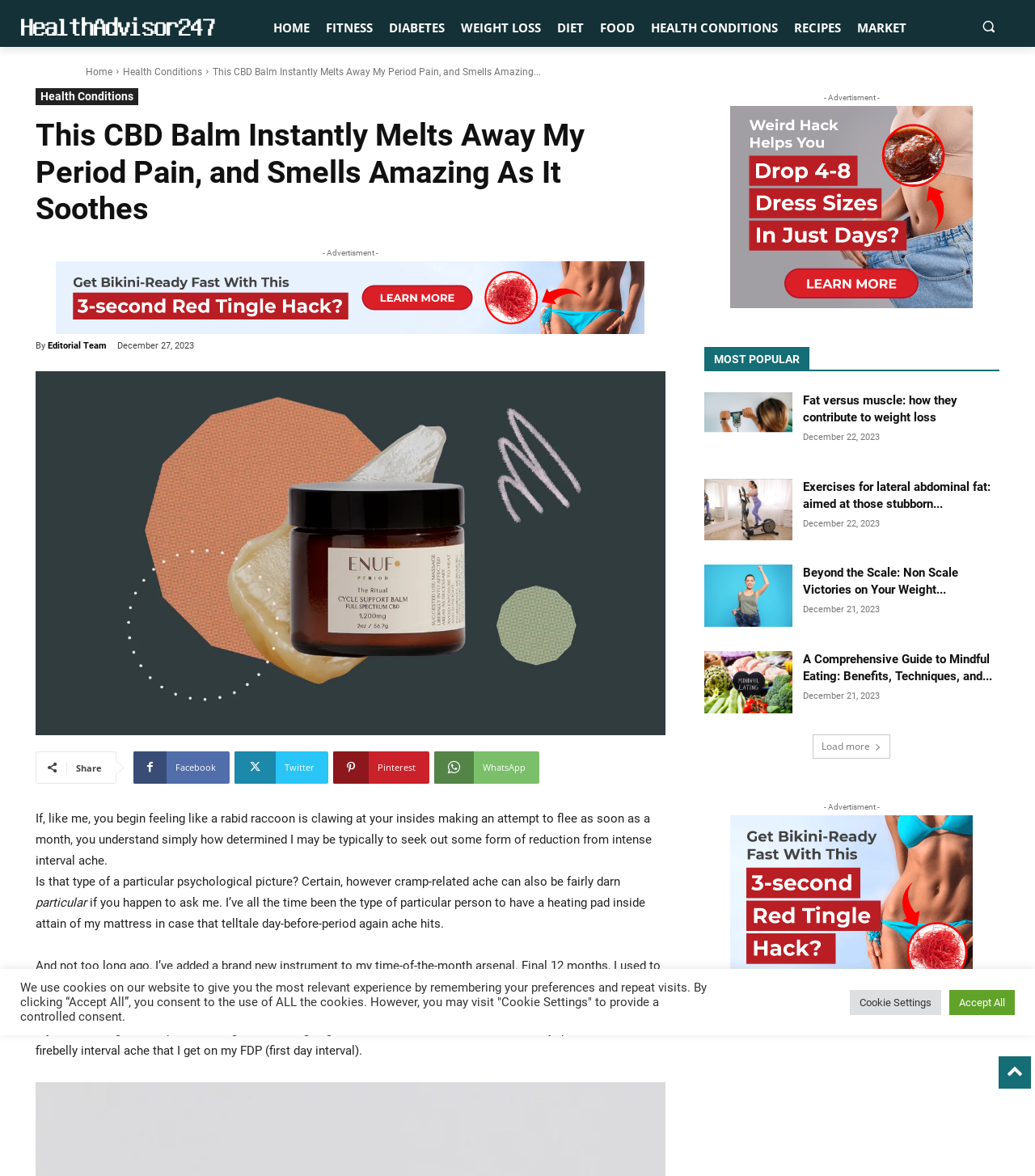How many social media links are there in the 'Share' section?
Based on the image content, provide your answer in one word or a short phrase.

4